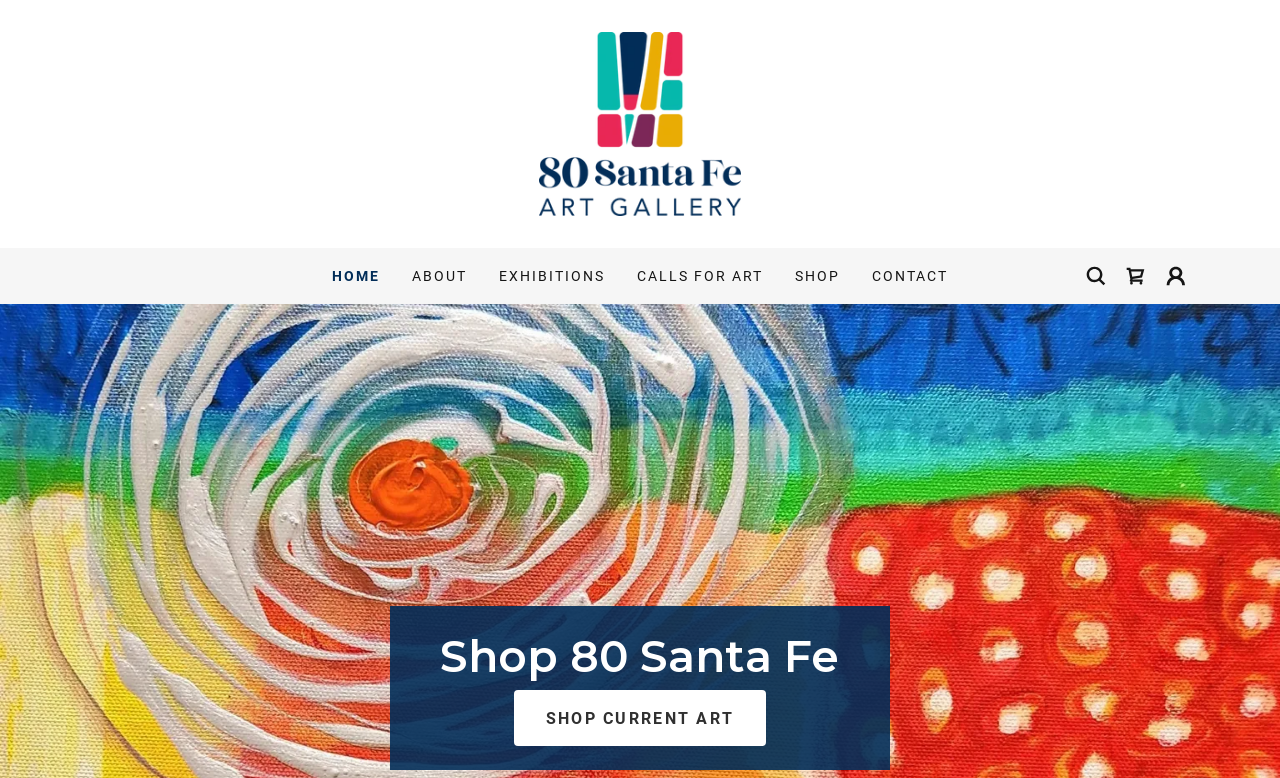Specify the bounding box coordinates (top-left x, top-left y, bottom-right x, bottom-right y) of the UI element in the screenshot that matches this description: Exhibitions

[0.385, 0.332, 0.477, 0.378]